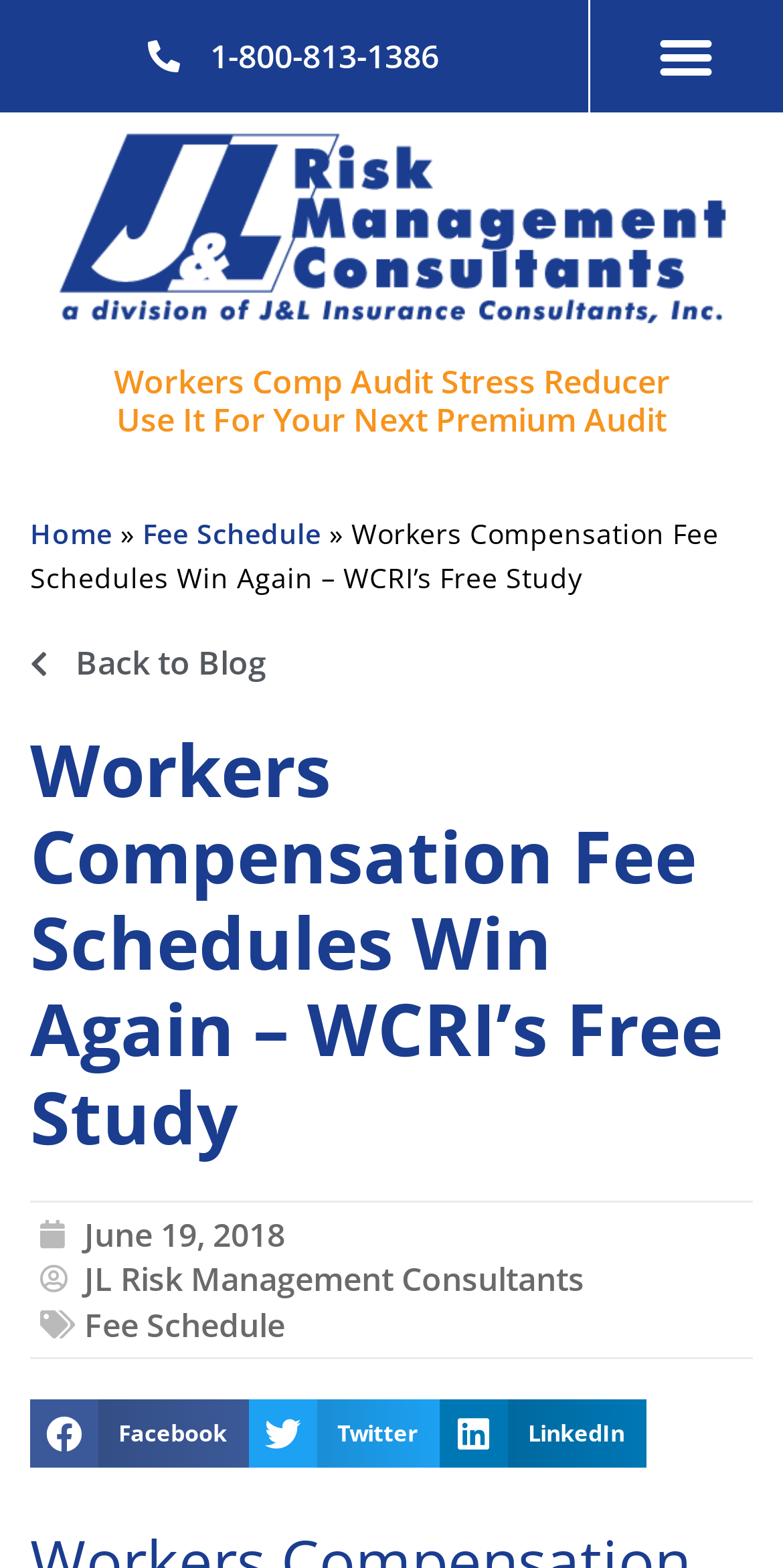Provide a thorough and detailed response to the question by examining the image: 
What is the title of the article?

I found the title of the article by looking at the heading element with the text 'Workers Compensation Fee Schedules Win Again – WCRI’s Free Study' located in the middle of the webpage.